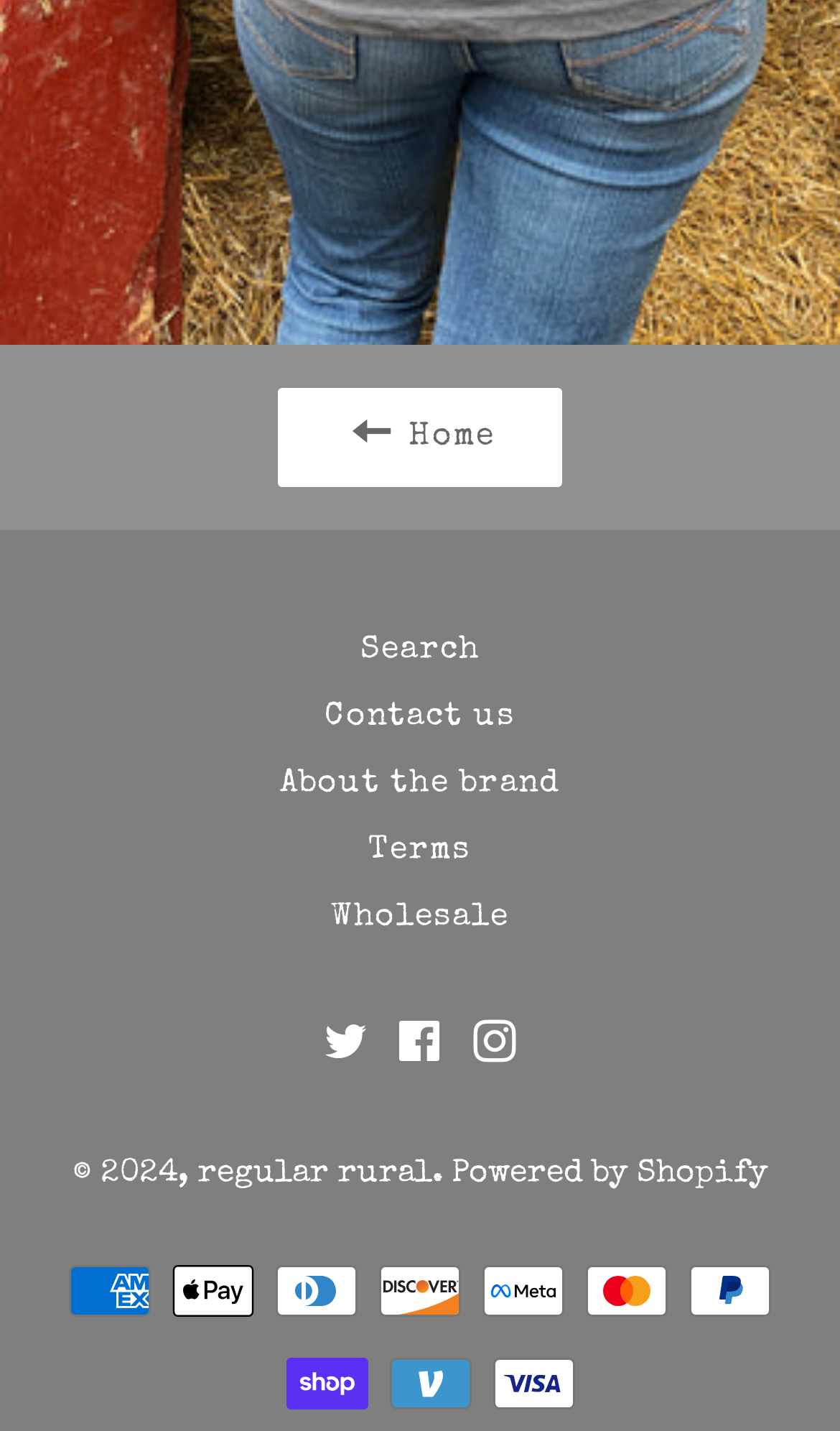Identify the bounding box coordinates of the area you need to click to perform the following instruction: "go to home page".

[0.331, 0.271, 0.669, 0.34]